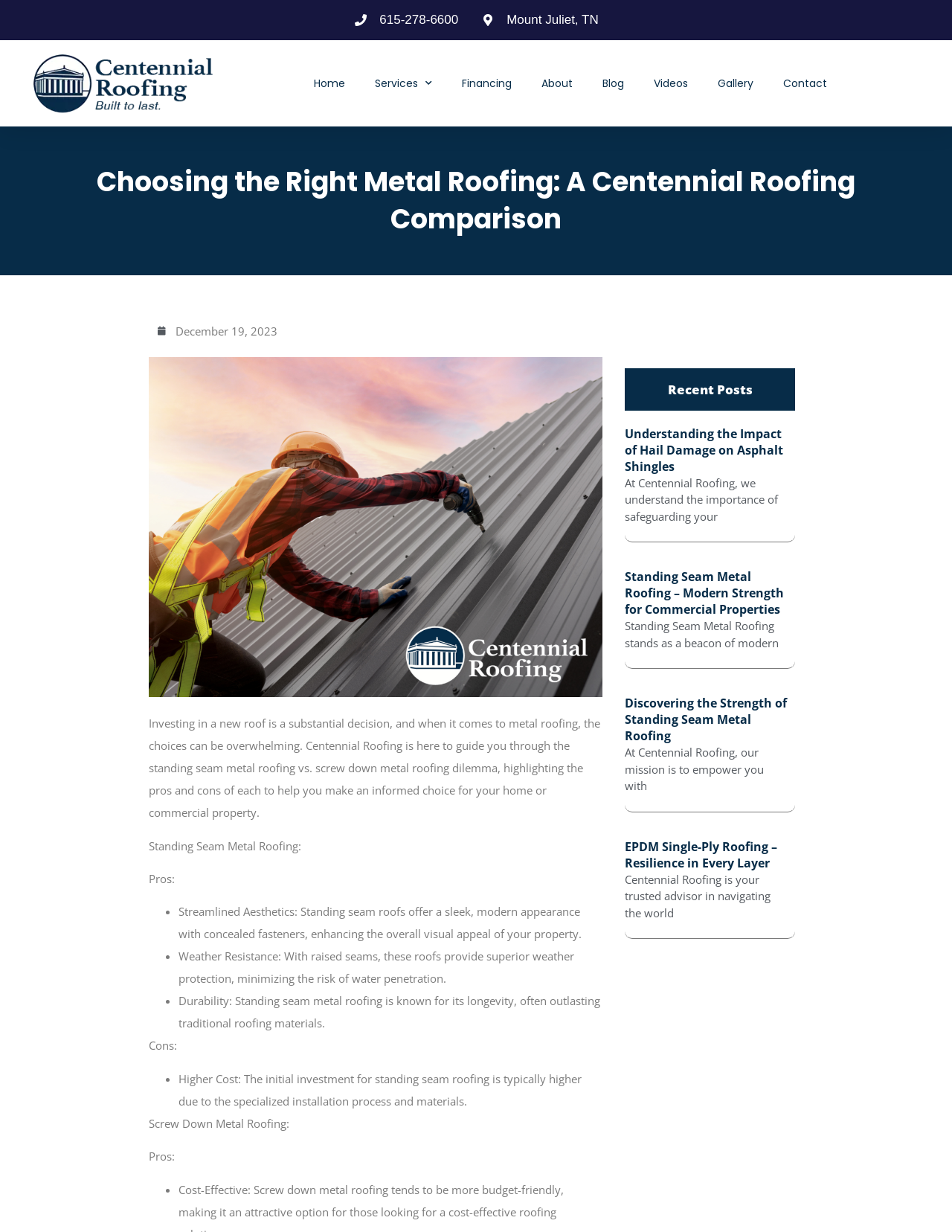Please find and report the primary heading text from the webpage.

Choosing the Right Metal Roofing: A Centennial Roofing Comparison